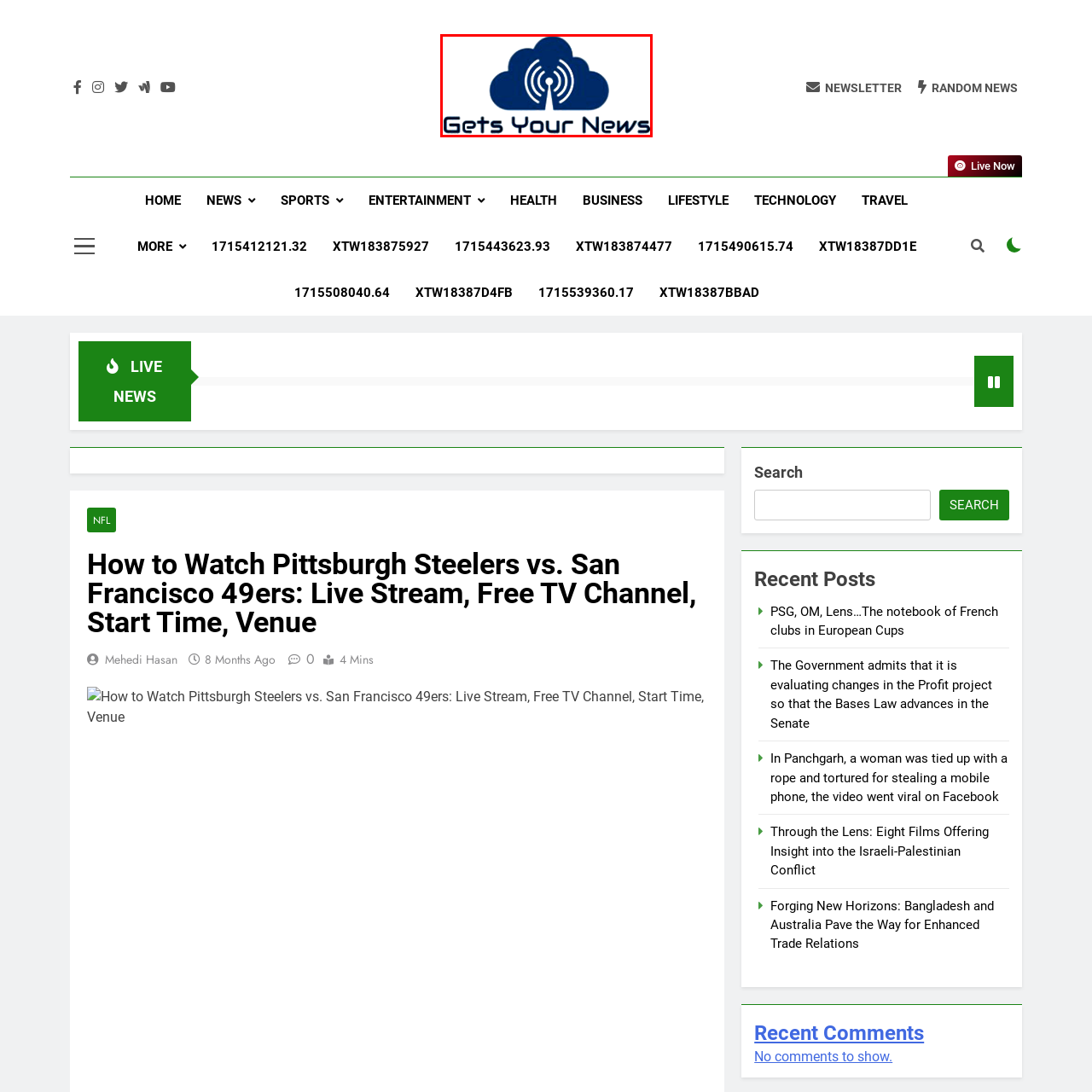View the portion of the image inside the red box and respond to the question with a succinct word or phrase: What topics does 'Gets Your News' cover?

Various topics